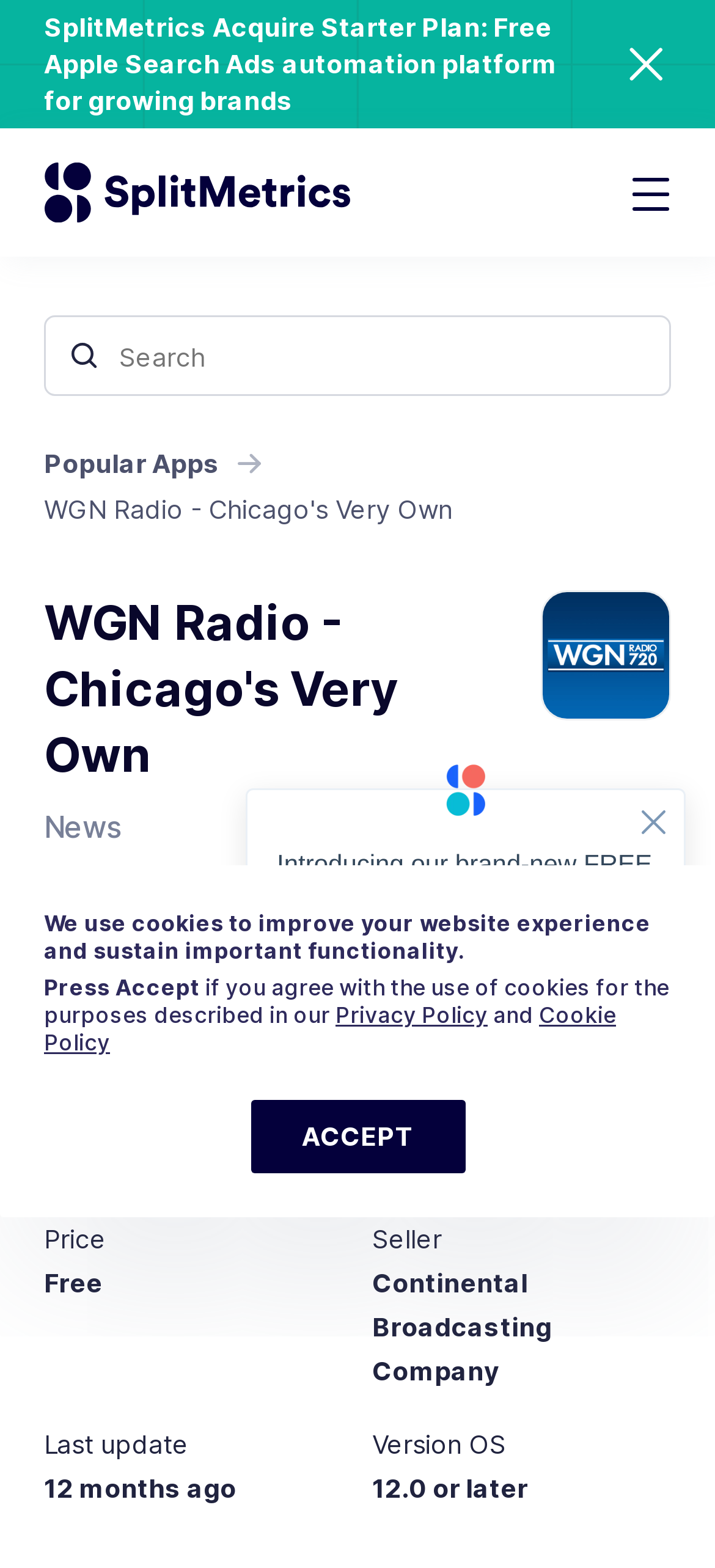Identify the coordinates of the bounding box for the element that must be clicked to accomplish the instruction: "Close the popup".

[0.836, 0.011, 0.969, 0.071]